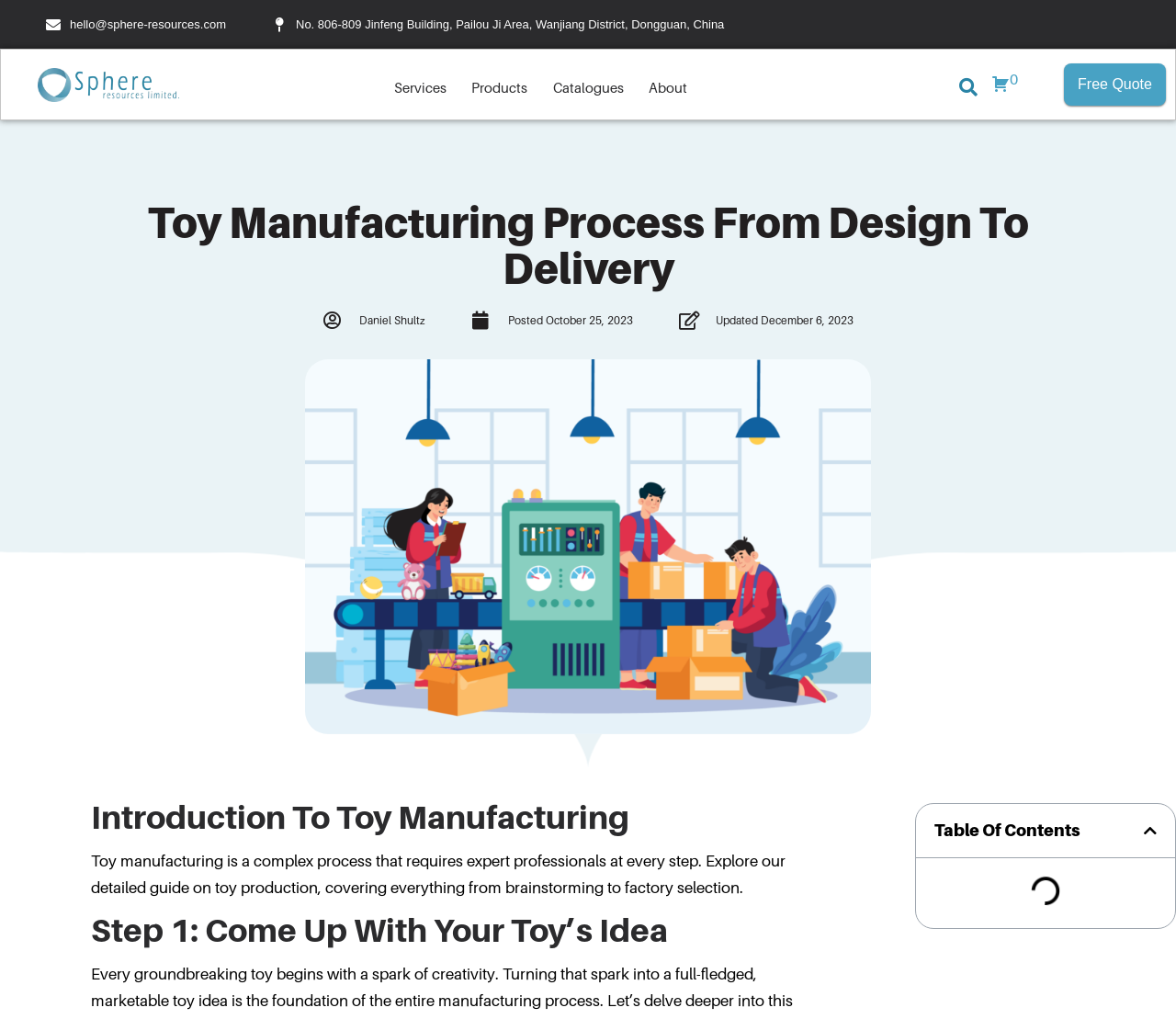What is the purpose of the table of contents?
Your answer should be a single word or phrase derived from the screenshot.

To navigate the article